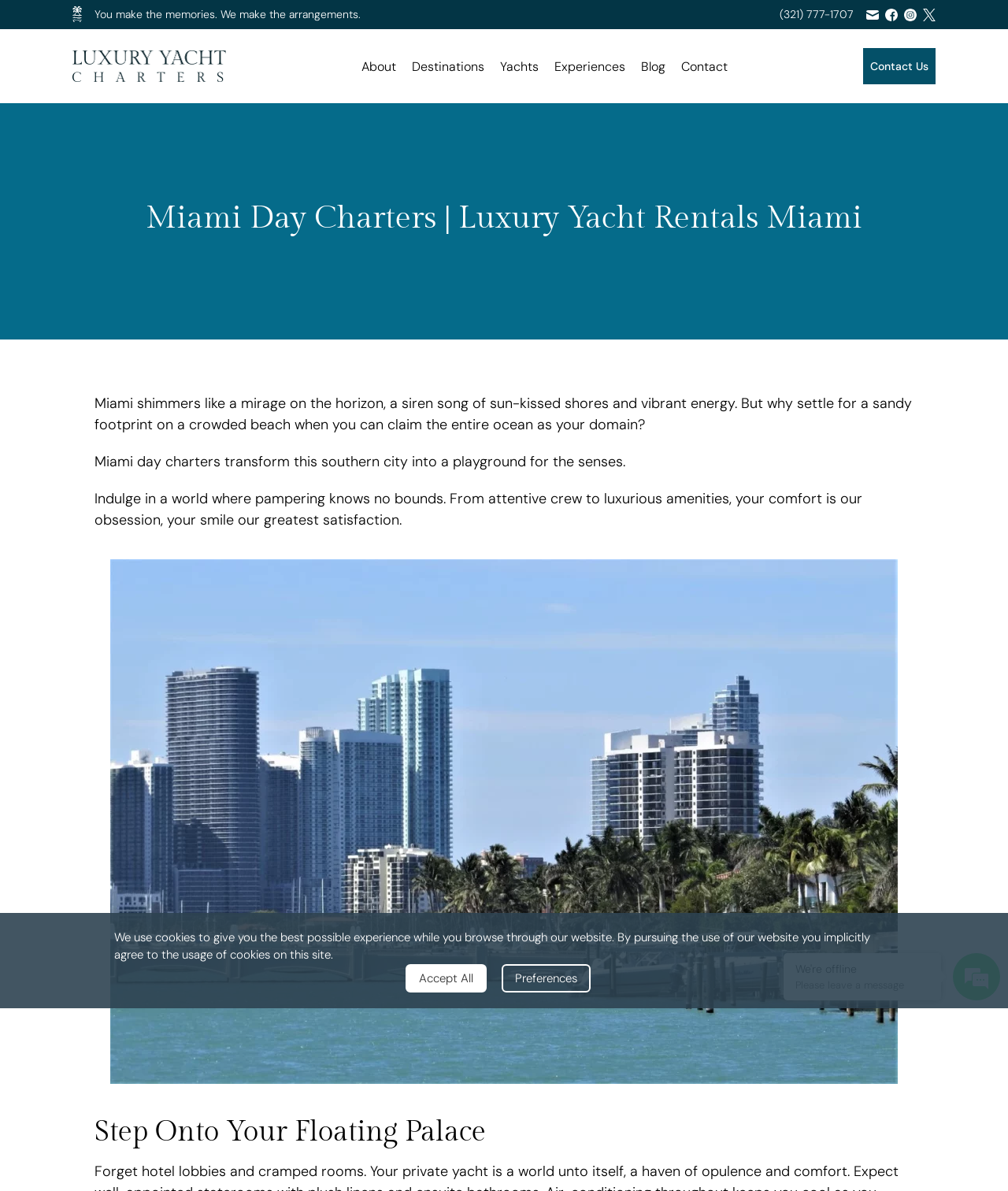Pinpoint the bounding box coordinates of the element you need to click to execute the following instruction: "Read the blog". The bounding box should be represented by four float numbers between 0 and 1, in the format [left, top, right, bottom].

[0.636, 0.049, 0.66, 0.062]